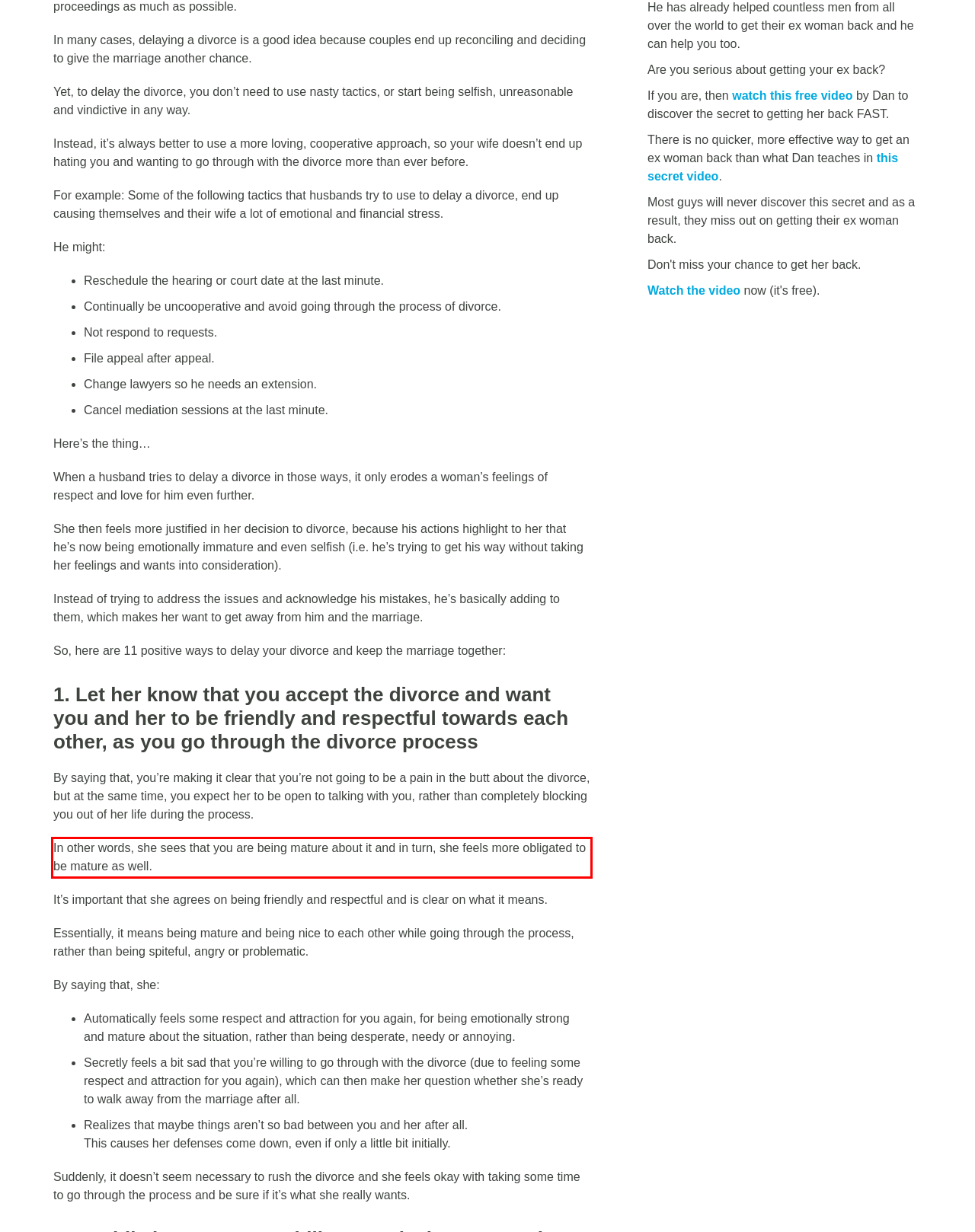You have a screenshot with a red rectangle around a UI element. Recognize and extract the text within this red bounding box using OCR.

In other words, she sees that you are being mature about it and in turn, she feels more obligated to be mature as well.